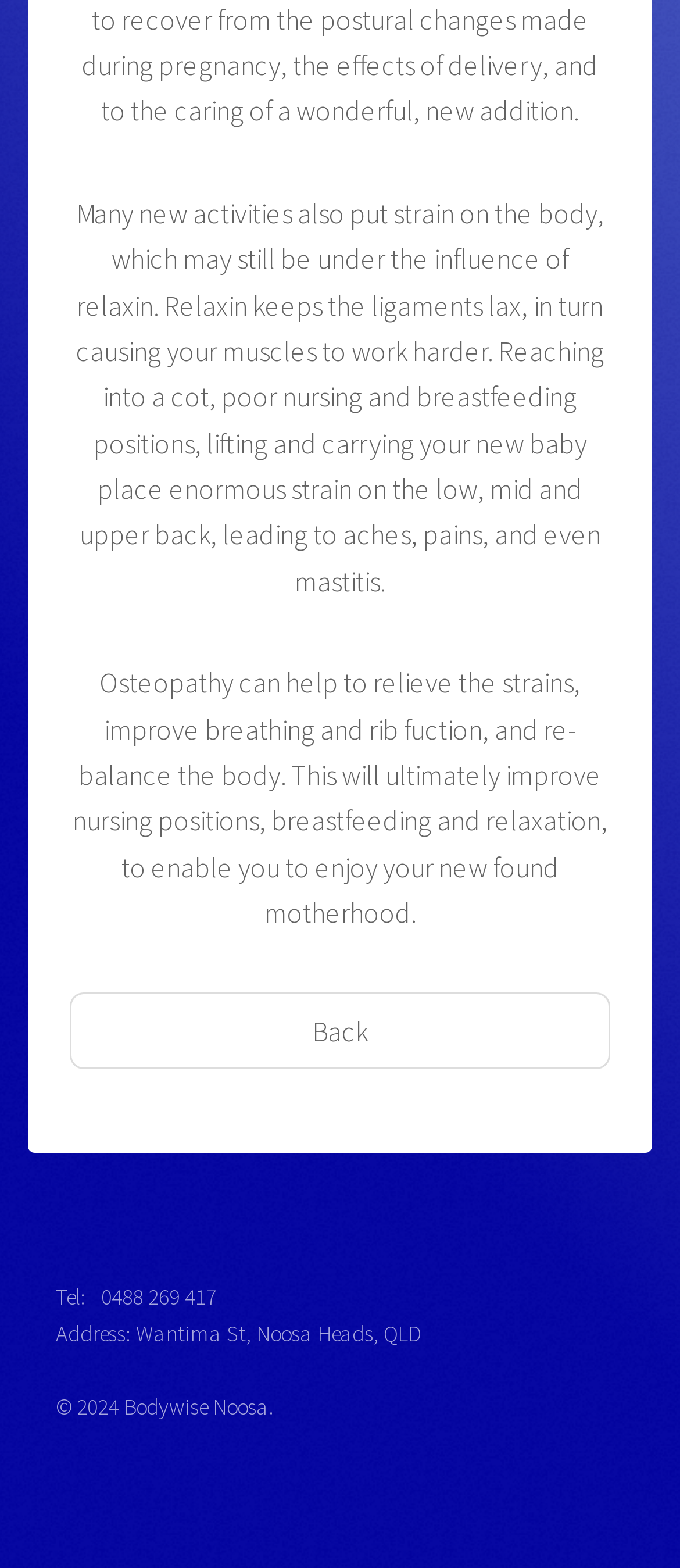Examine the image carefully and respond to the question with a detailed answer: 
What is the purpose of osteopathy according to this webpage?

Based on the static text elements, osteopathy is mentioned as a way to relieve the strains caused by new activities and improve breathing and rib function, ultimately leading to better nursing positions, breastfeeding, and relaxation.